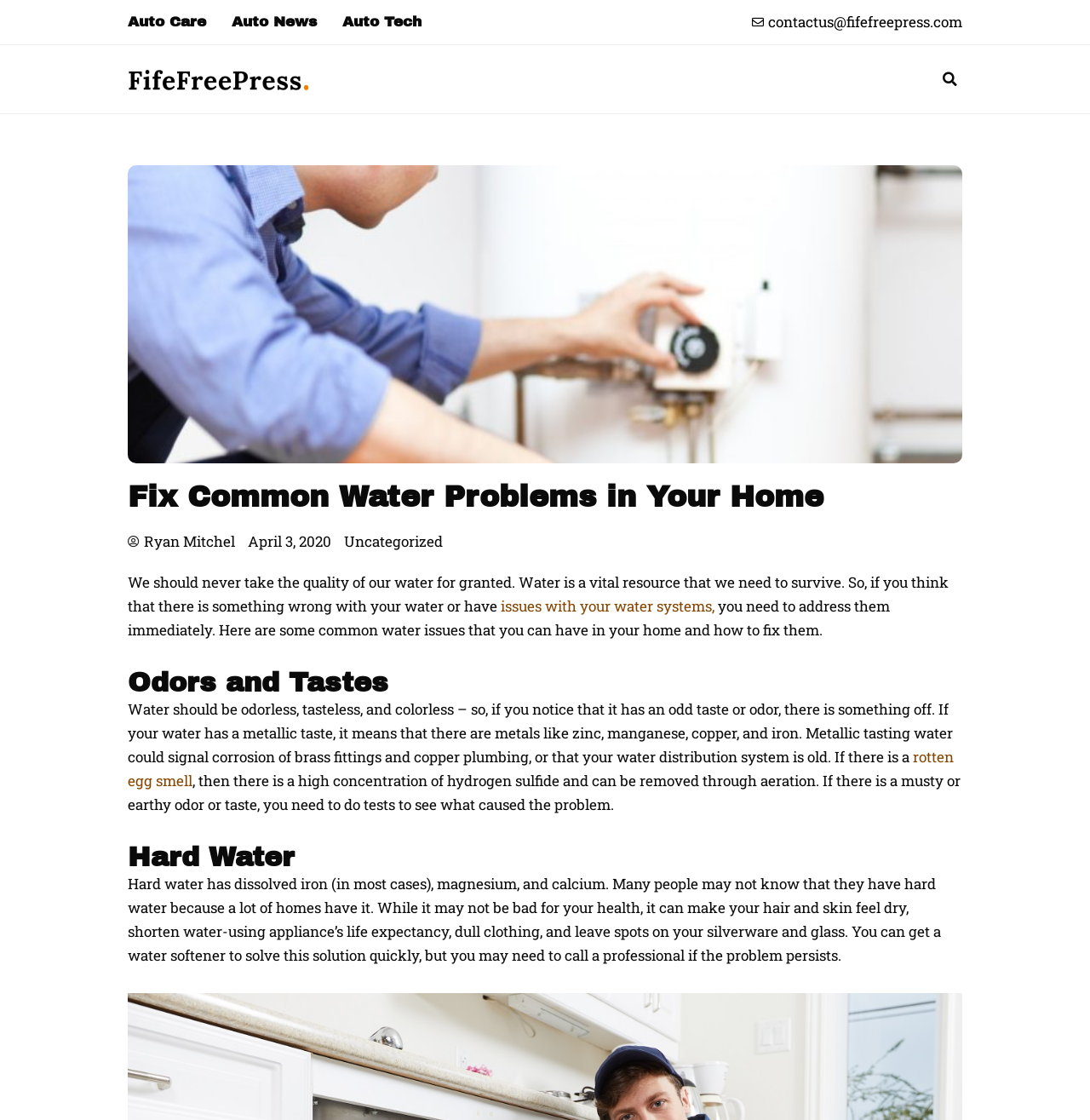Identify the bounding box coordinates for the UI element described as follows: "Auto Tech". Ensure the coordinates are four float numbers between 0 and 1, formatted as [left, top, right, bottom].

[0.314, 0.008, 0.387, 0.032]